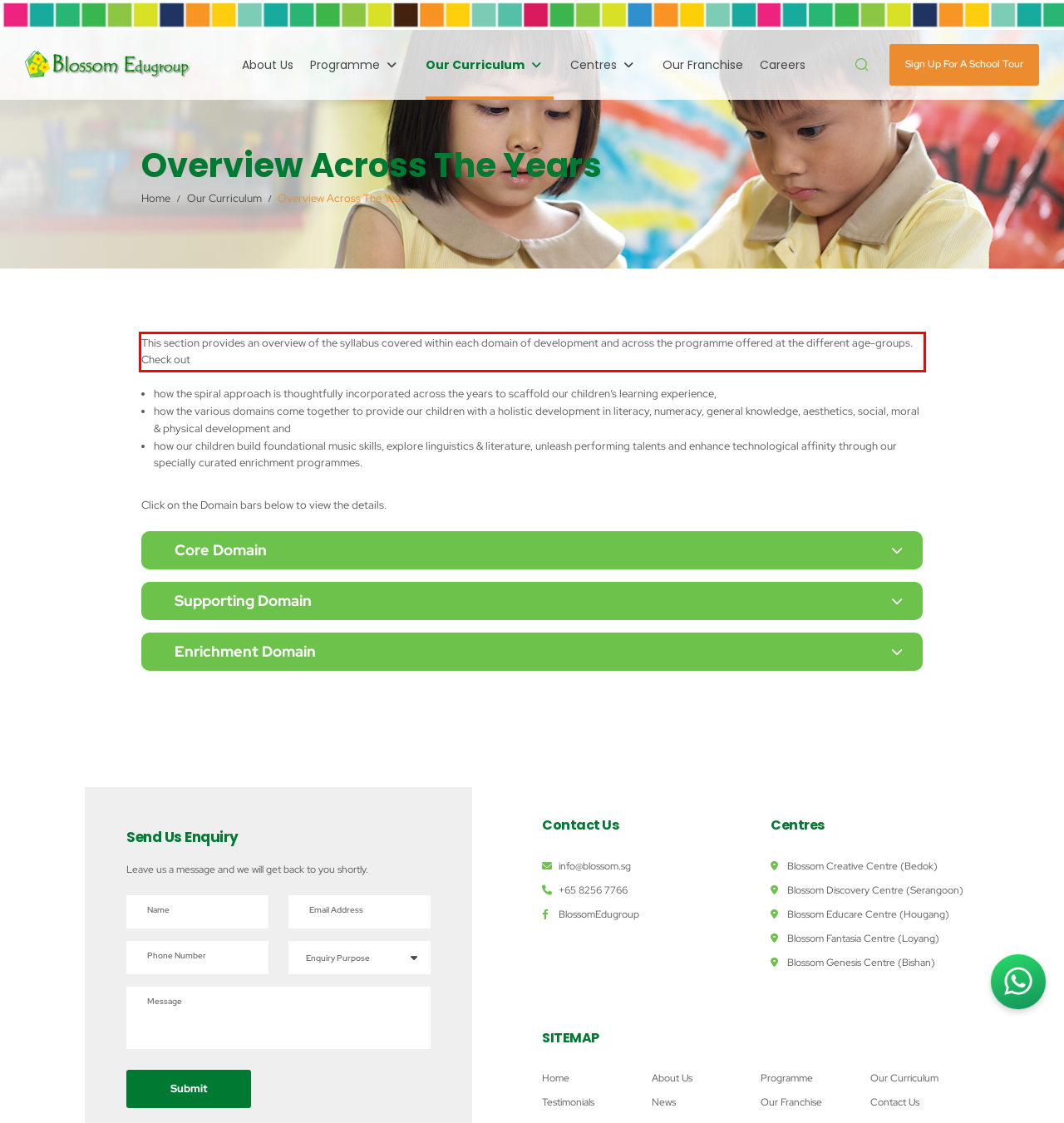Examine the webpage screenshot, find the red bounding box, and extract the text content within this marked area.

This section provides an overview of the syllabus covered within each domain of development and across the programme offered at the different age-groups. Check out